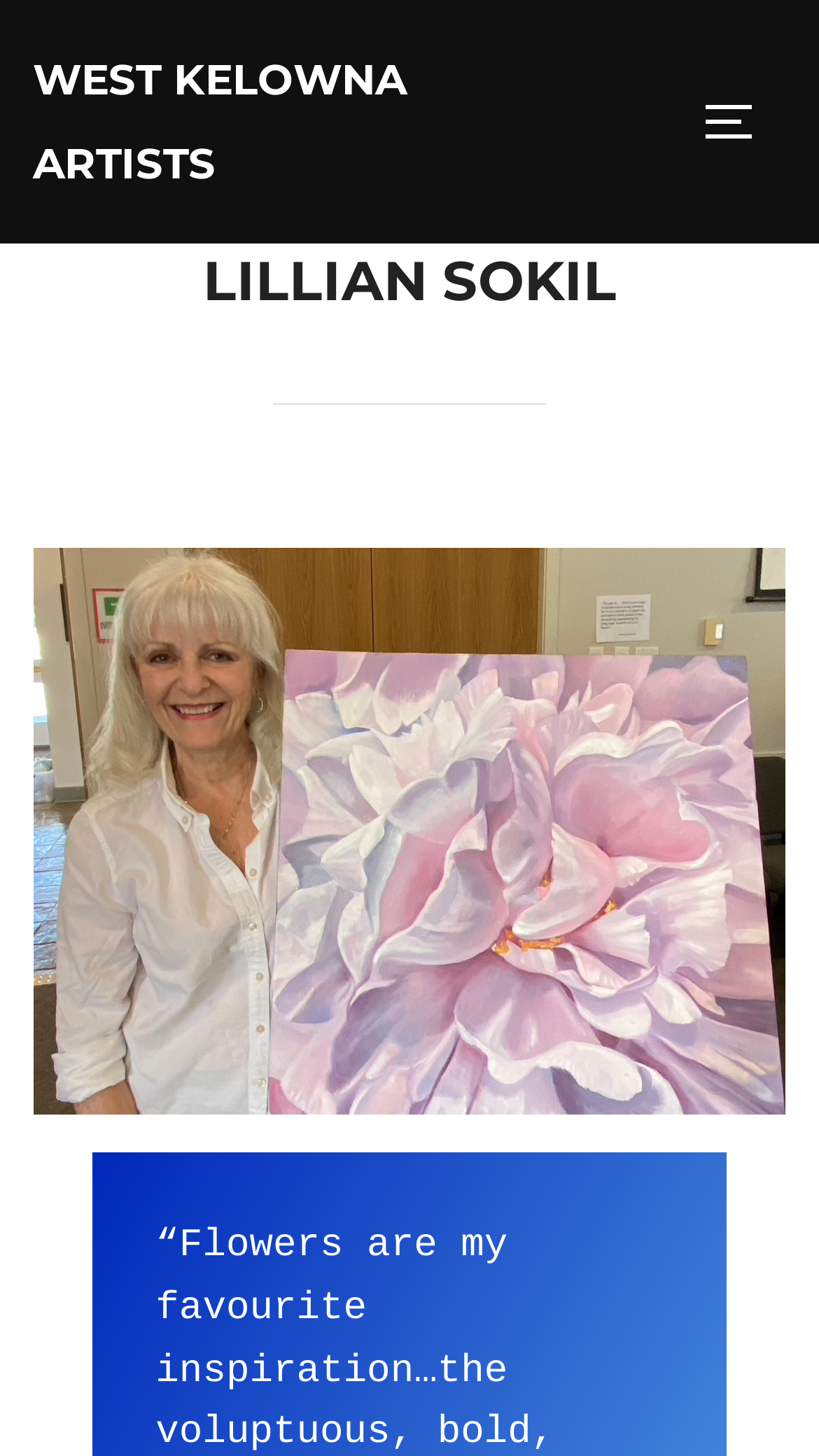Identify the bounding box coordinates for the UI element described as: "Toggle sidebar & navigation". The coordinates should be provided as four floats between 0 and 1: [left, top, right, bottom].

[0.857, 0.052, 0.96, 0.115]